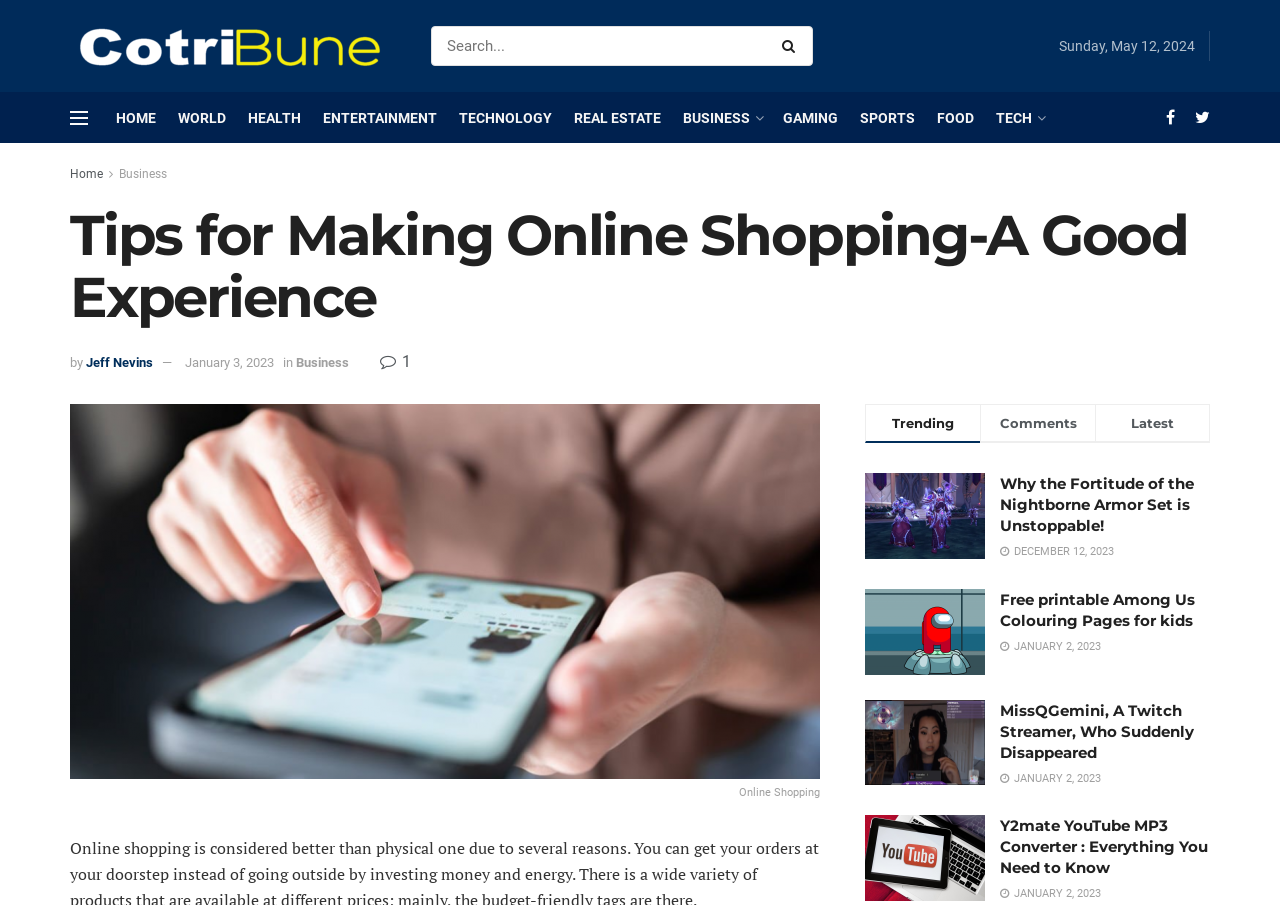Using the given element description, provide the bounding box coordinates (top-left x, top-left y, bottom-right x, bottom-right y) for the corresponding UI element in the screenshot: January 3, 2023

[0.145, 0.392, 0.214, 0.409]